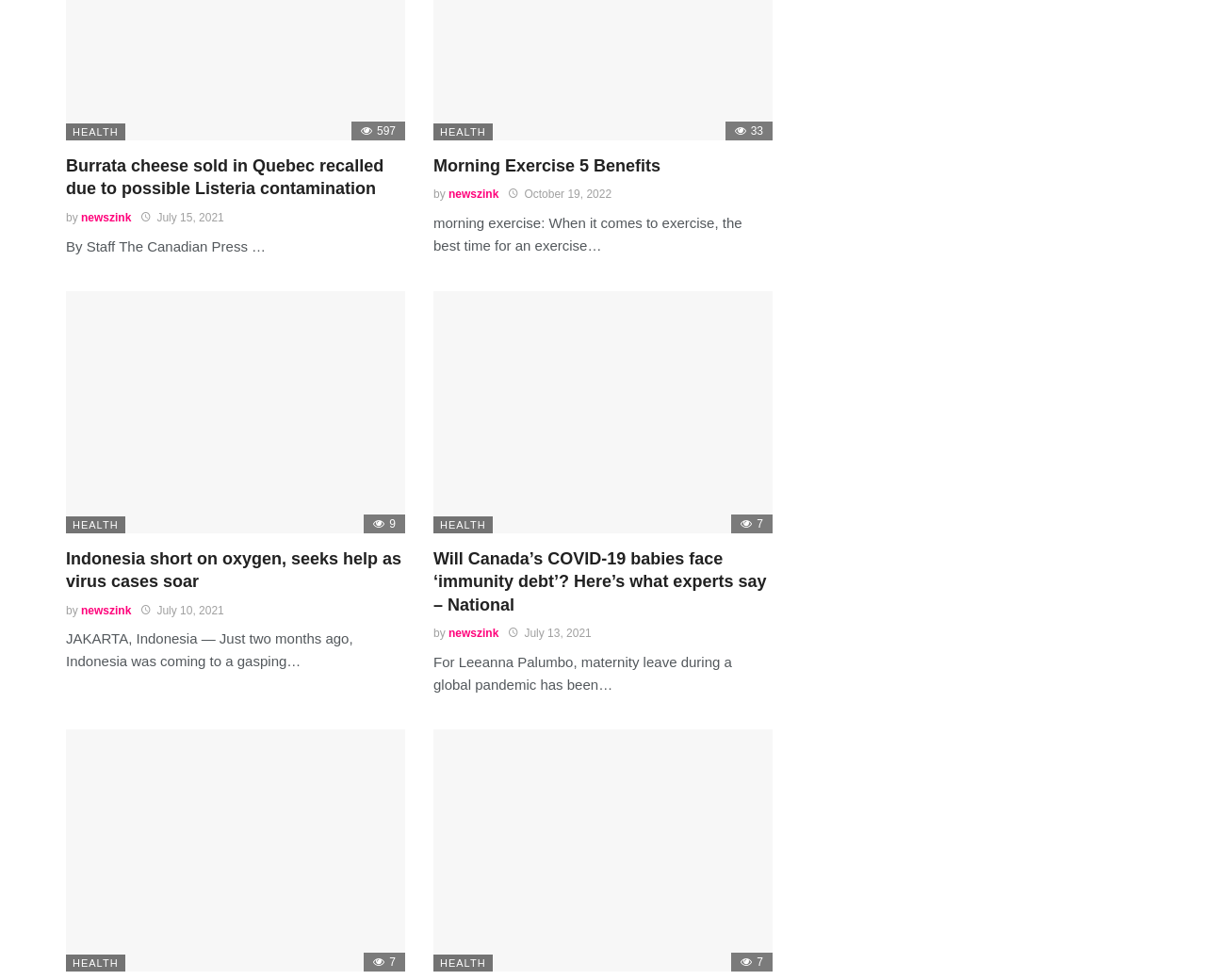Answer the question below using just one word or a short phrase: 
How many links are there in the article 'Will Canada’s COVID-19 babies face ‘immunity debt’? Here’s what experts say – National'?

3